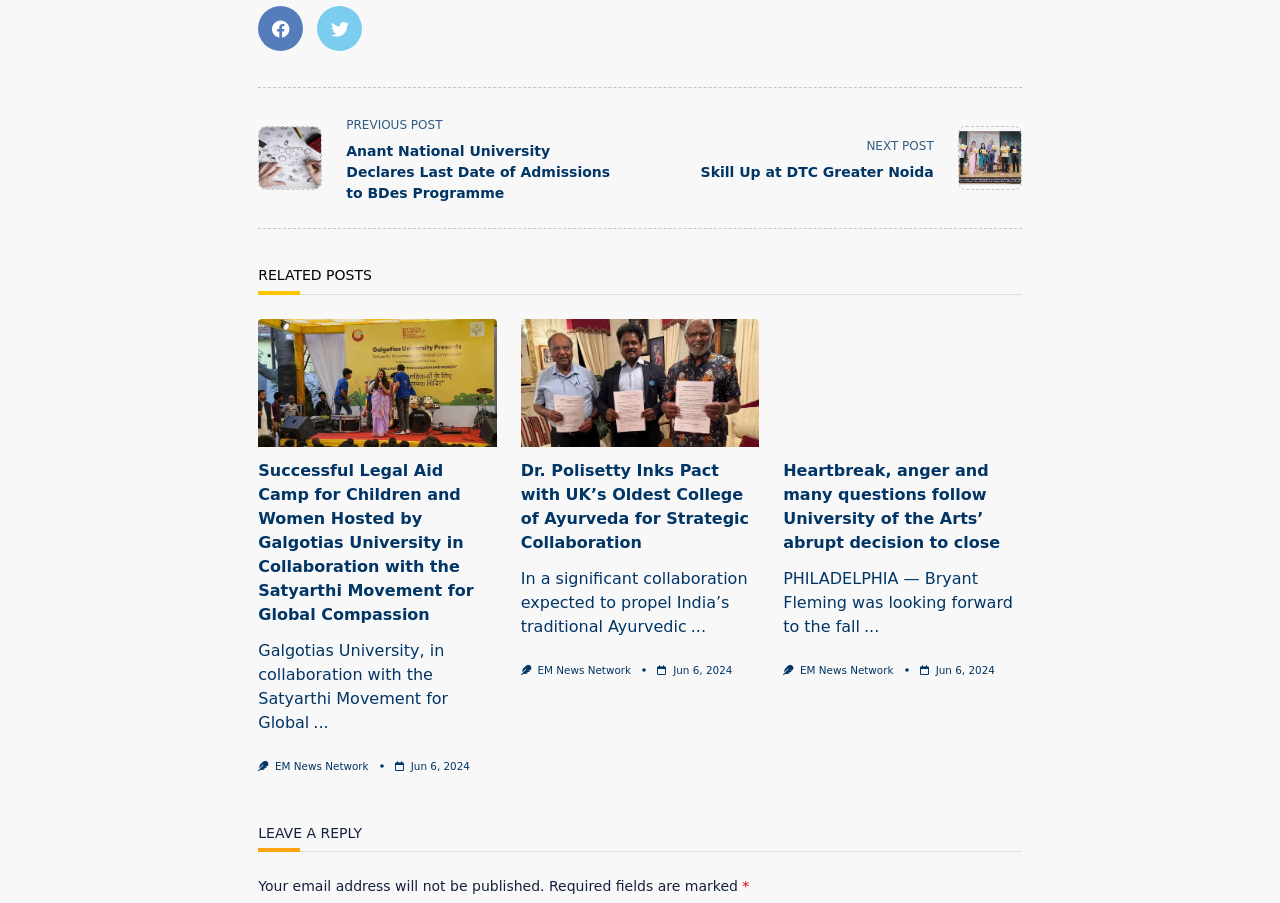Please identify the bounding box coordinates of the clickable region that I should interact with to perform the following instruction: "Read the article about Galgotias University". The coordinates should be expressed as four float numbers between 0 and 1, i.e., [left, top, right, bottom].

[0.202, 0.353, 0.388, 0.495]